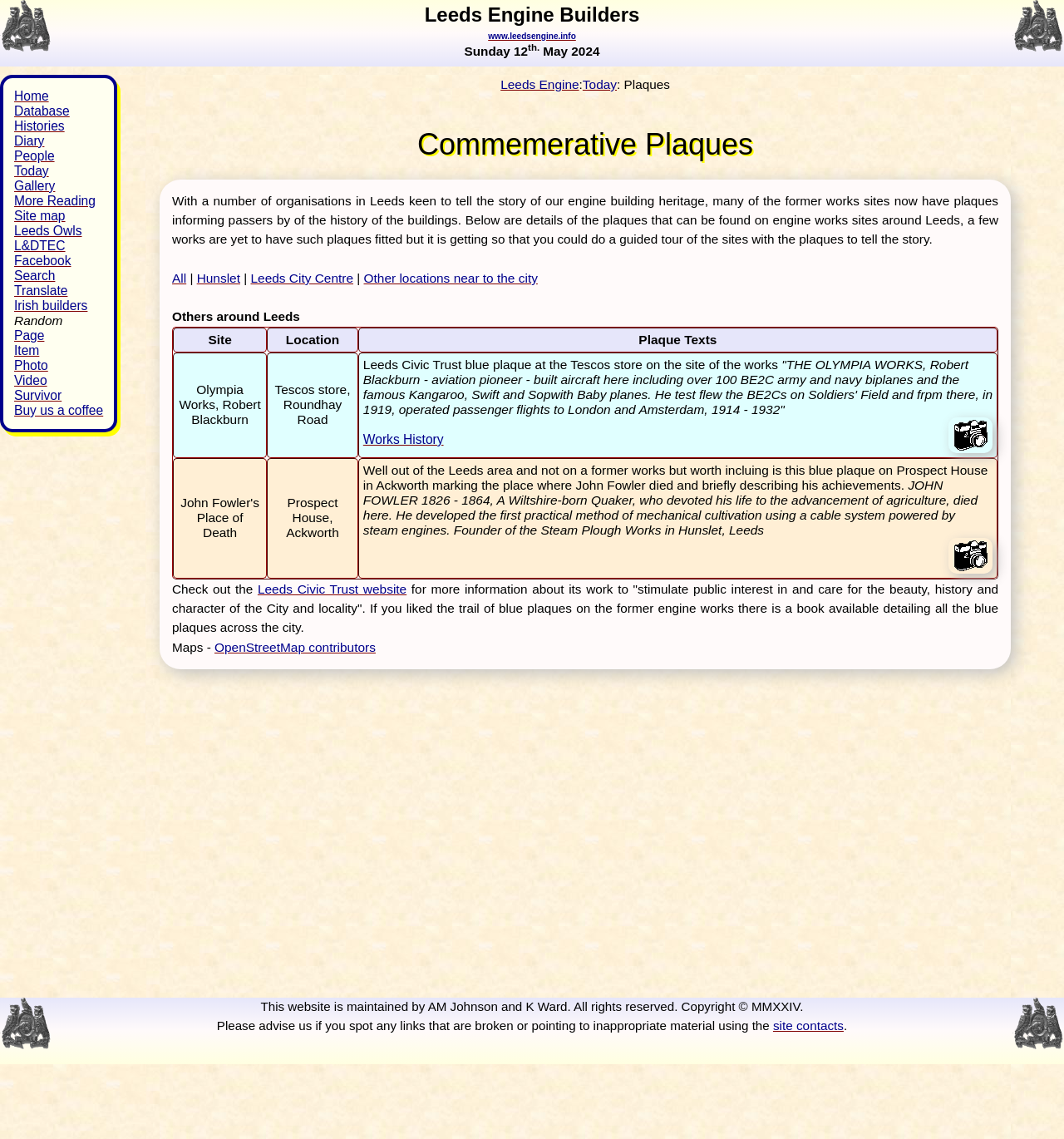Offer a comprehensive description of the webpage’s content and structure.

The webpage is about Leeds Engine, a website dedicated to the history of engine building in Leeds. At the top of the page, there are two identical images of Leeds Fowler Owls, one on the left and one on the right, with a text "Leeds Engine Builders" in the center. Below this, there is a link to the website "www.leedsengine.info" and a text "Sunday 12th May 2024".

On the left side of the page, there is a navigation menu with multiple links, including "Home", "Database", "Histories", "Diary", "People", "Today", "Gallery", "More Reading", "Site map", "Leeds Owls", "L&DTEC", "Facebook", "Search", "Translate", "Irish builders", "Random Page", "Item", "Photo", "Video", "Survivor", and "Buy us a coffee".

In the main content area, there is a heading "Commemorative Plaques" and a paragraph of text explaining that many former engine works sites in Leeds now have plaques informing passersby of the history of the buildings. Below this, there are links to different locations, including "All", "Hunslet", "Leeds City Centre", and "Other locations near to the city".

There is a table with three columns, "Site", "Location", and "Plaque Texts", listing several engine works sites with their locations and the texts on their plaques. Each row in the table has an image and a link to more information about the site.

At the bottom of the page, there are some additional links and texts, including a link to the Leeds Civic Trust website and a mention of a book about blue plaques across the city. There is also a mention of maps, with a link to OpenStreetMap contributors.